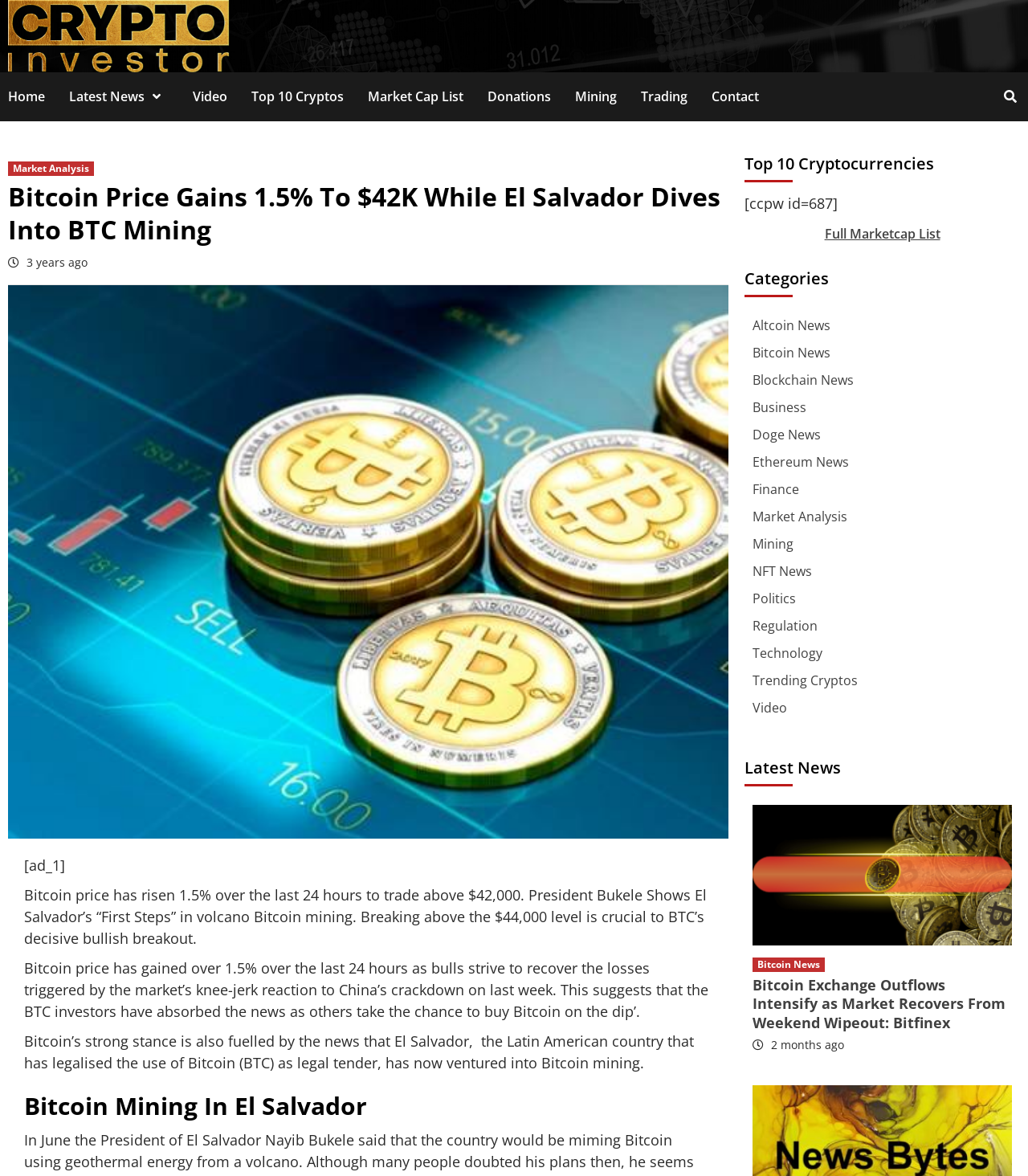Determine the bounding box coordinates of the clickable element necessary to fulfill the instruction: "Learn about services". Provide the coordinates as four float numbers within the 0 to 1 range, i.e., [left, top, right, bottom].

None